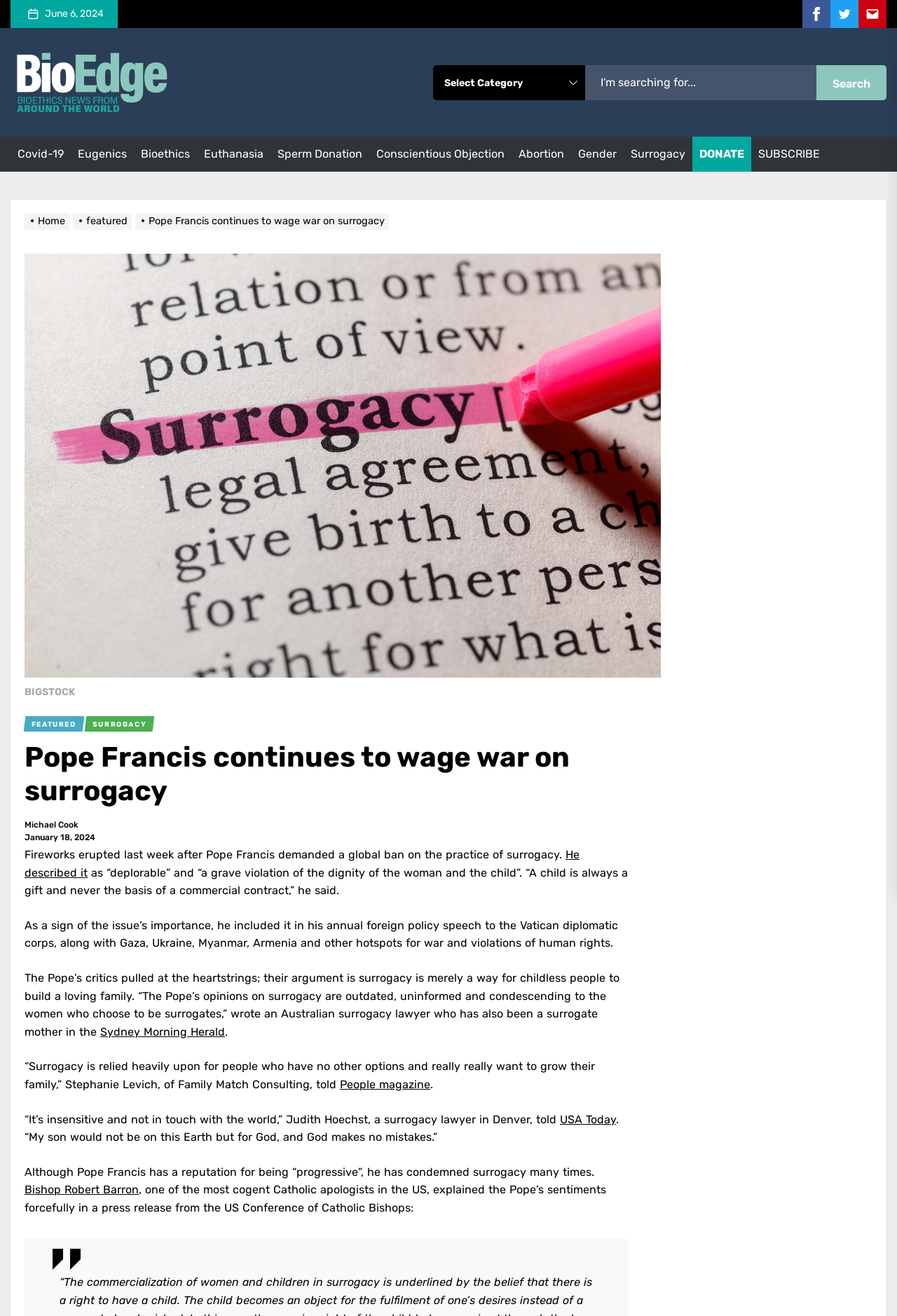Find the bounding box coordinates of the element's region that should be clicked in order to follow the given instruction: "Go to Facebook". The coordinates should consist of four float numbers between 0 and 1, i.e., [left, top, right, bottom].

[0.895, 0.0, 0.926, 0.021]